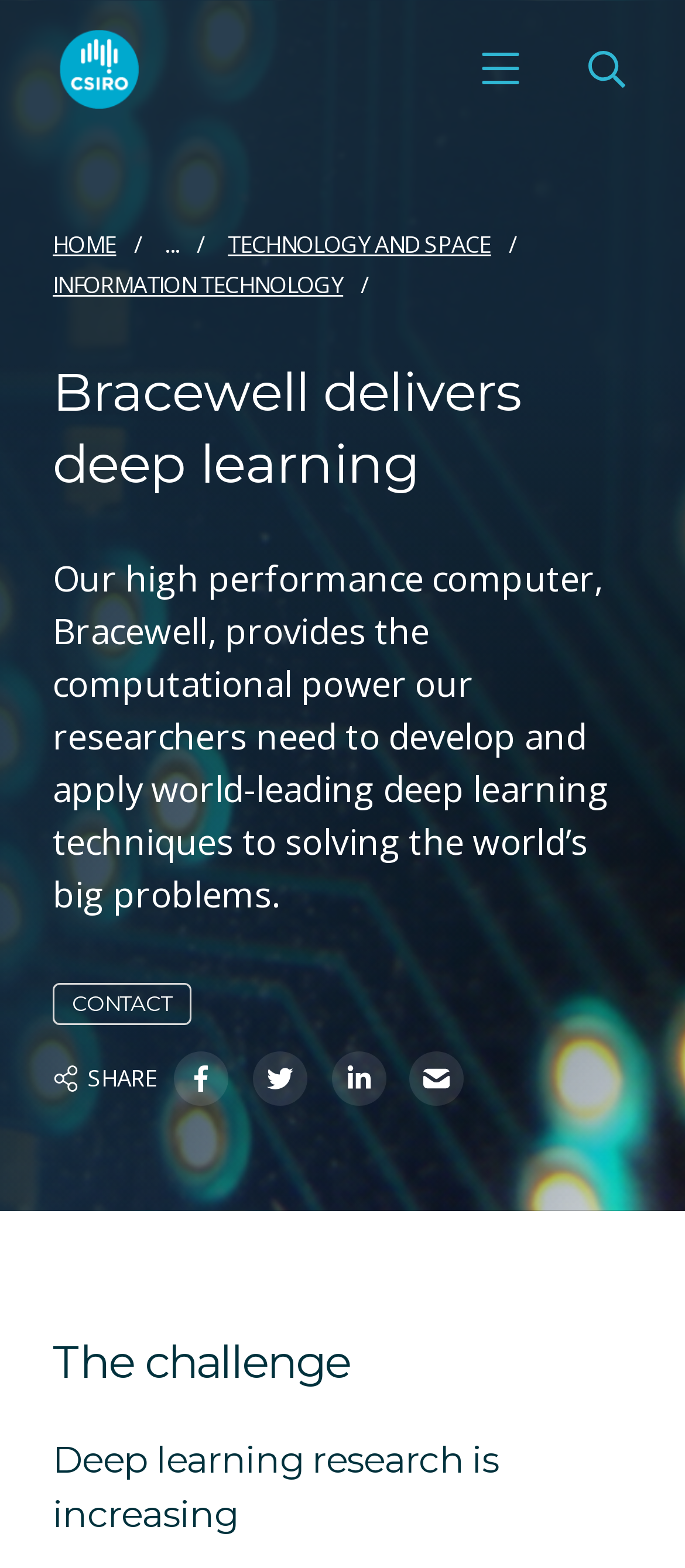Please identify the bounding box coordinates for the region that you need to click to follow this instruction: "Click the CSIRO Logo".

[0.077, 0.014, 0.213, 0.074]